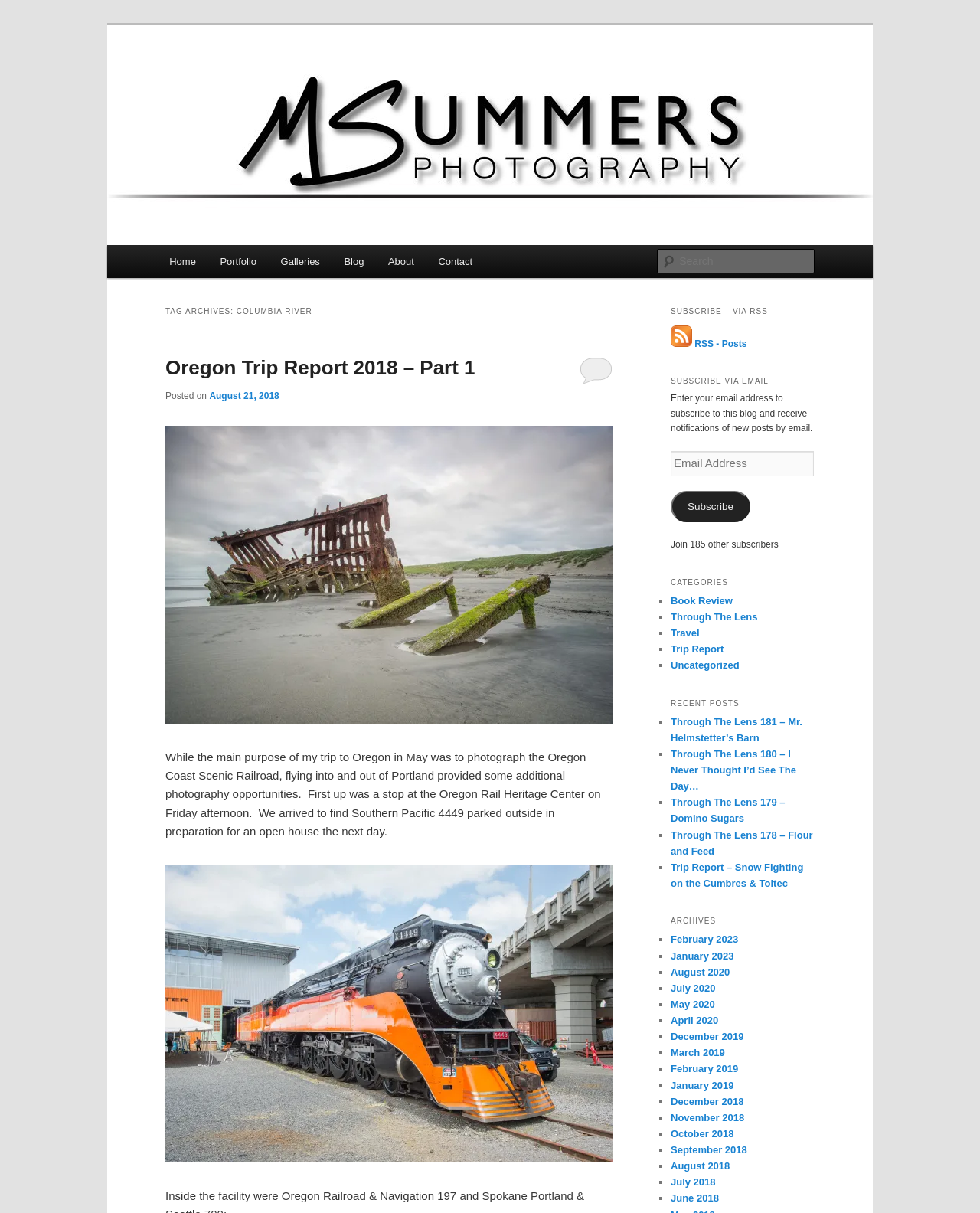Describe all the key features and sections of the webpage thoroughly.

The webpage is a photography blog titled "MSummers Photography Blog" with a focus on showcasing the author's photography work. At the top of the page, there are two "Skip to" links, followed by the blog's title and a link to the main website. Below this, there is a search bar and a main menu with links to different sections of the website, including "Home", "Portfolio", "Galleries", "Blog", "About", and "Contact".

The main content of the page is divided into two columns. The left column features a header with the title "TAG ARCHIVES: COLUMBIA RIVER" and a series of blog posts, each with a title, a brief description, and a link to read more. The first post is titled "Oregon Trip Report 2018 – Part 1" and features an image. The second post is titled "Wreck of the Peter Iredale" and also features an image. The third post is a longer article with multiple paragraphs of text and images.

The right column features several sections, including a "SUBSCRIBE" section with options to subscribe via RSS or email, a "CATEGORIES" section with links to different categories of posts, a "RECENT POSTS" section with links to recent articles, and an "ARCHIVES" section with links to posts from different months and years.

Throughout the page, there are several images, including a logo at the top and various photographs accompanying the blog posts. The overall layout is clean and easy to navigate, with clear headings and concise text.